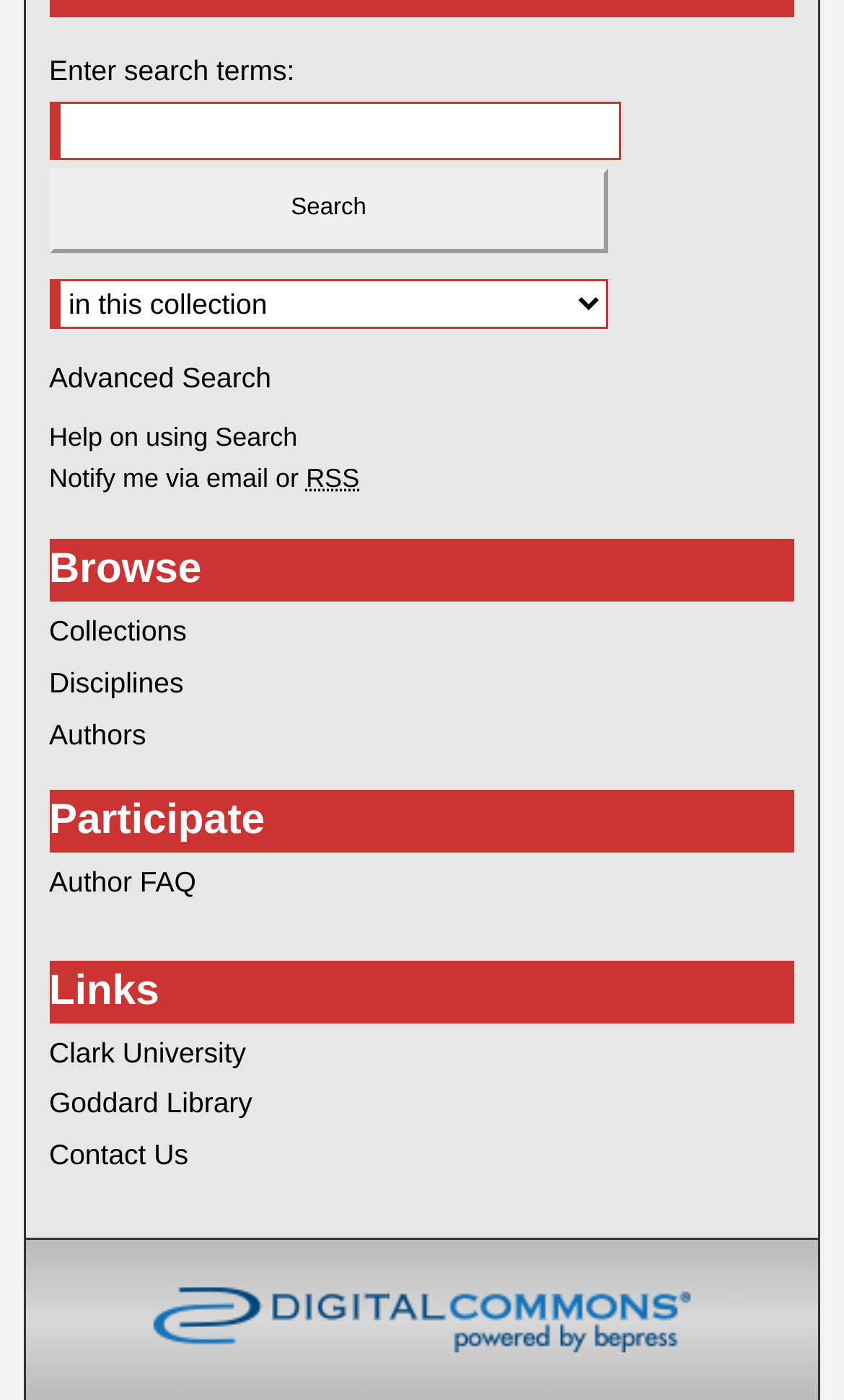Please provide a detailed answer to the question below based on the screenshot: 
What is the purpose of the 'Notify me via email or RSS' link?

The 'Notify me via email or RSS' link is located near the search functionality, suggesting that it allows users to subscribe to search results or updates via email or RSS feeds.